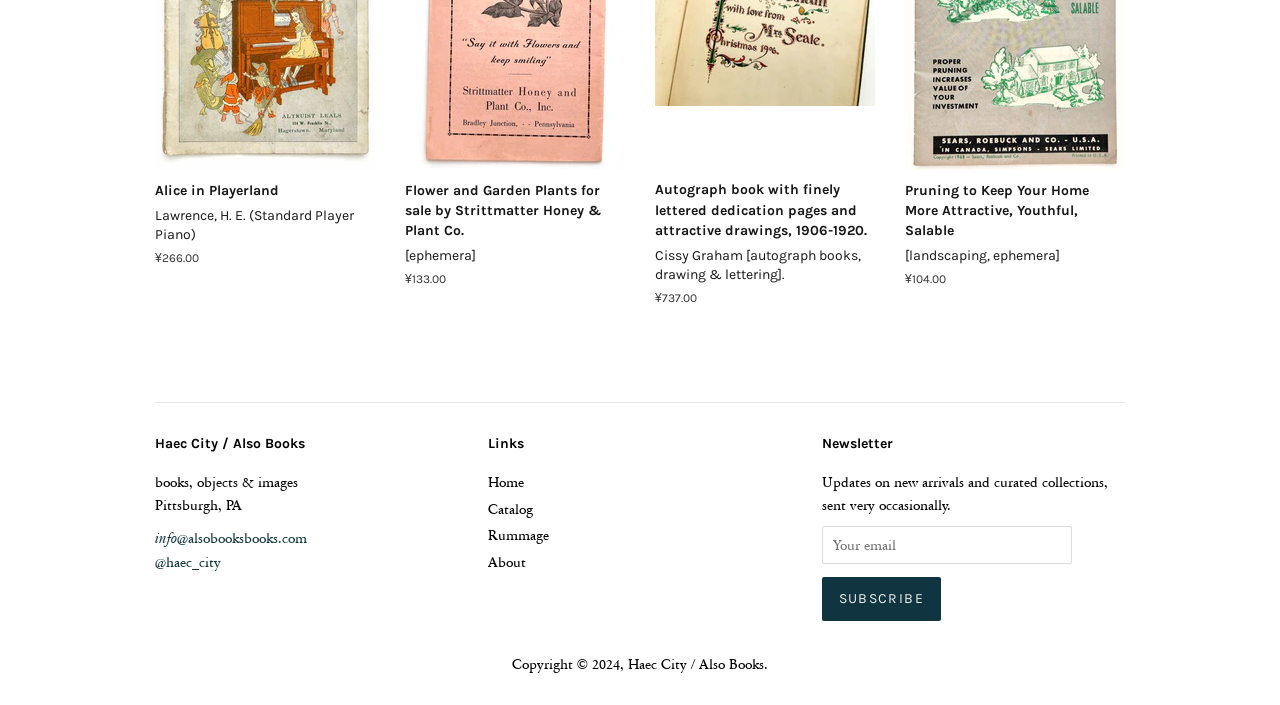What is the name of the bookstore?
By examining the image, provide a one-word or phrase answer.

Haec City / Also Books